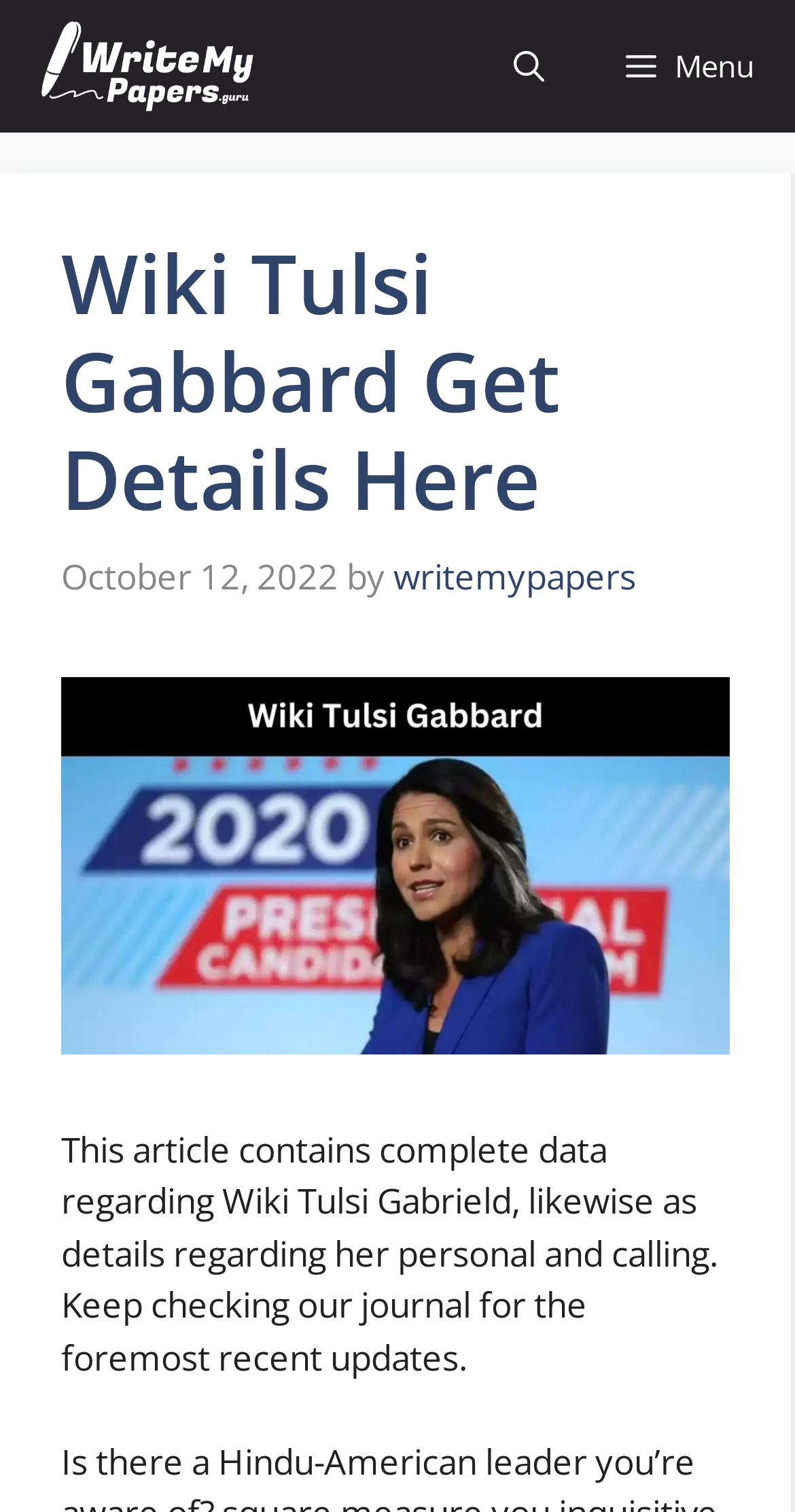From the screenshot, find the bounding box of the UI element matching this description: "aria-label="Open Search Bar"". Supply the bounding box coordinates in the form [left, top, right, bottom], each a float between 0 and 1.

[0.595, 0.0, 0.736, 0.088]